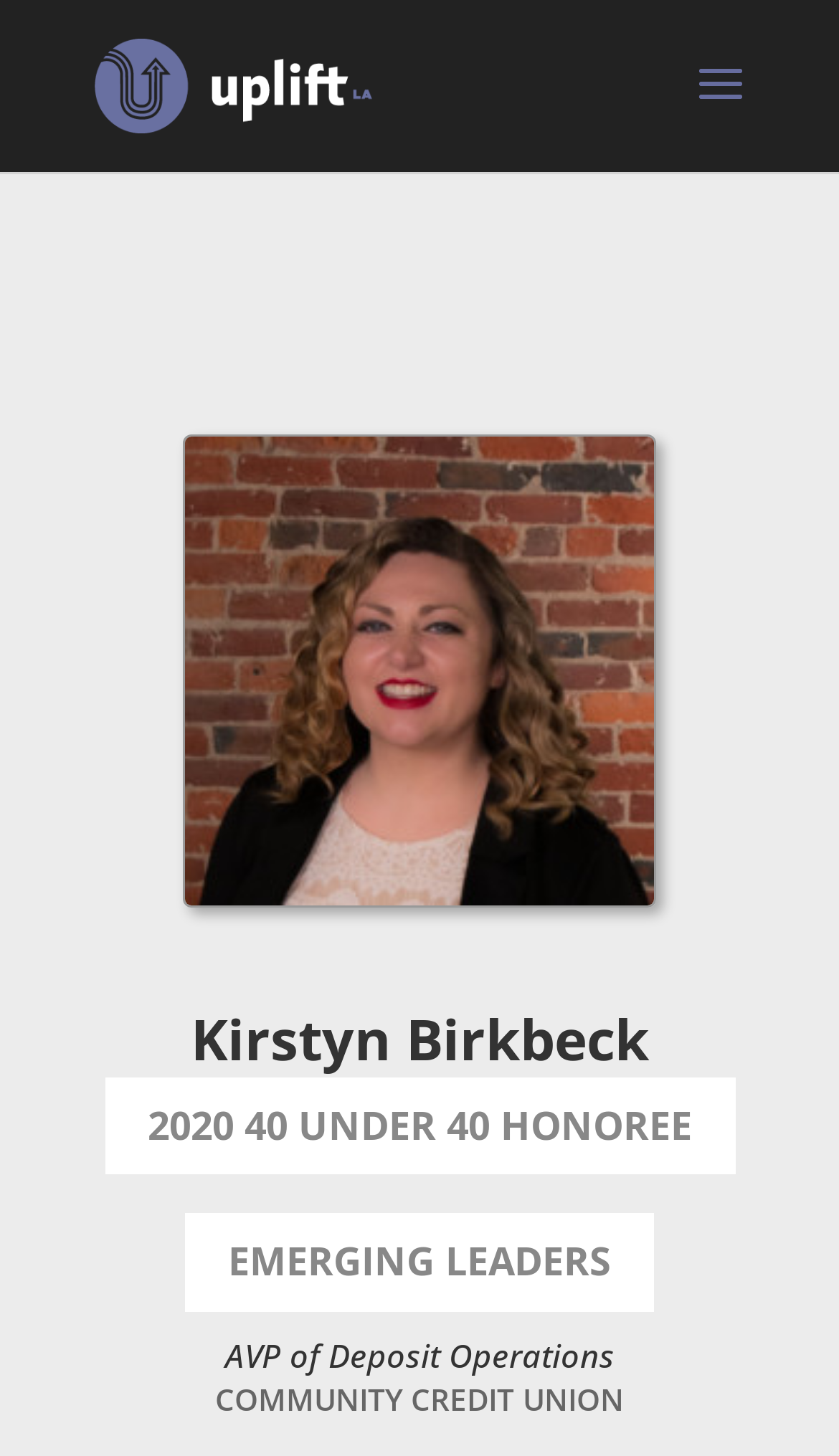What is the name of the organization Kirstyn Birkbeck works for?
Based on the screenshot, provide your answer in one word or phrase.

COMMUNITY CREDIT UNION